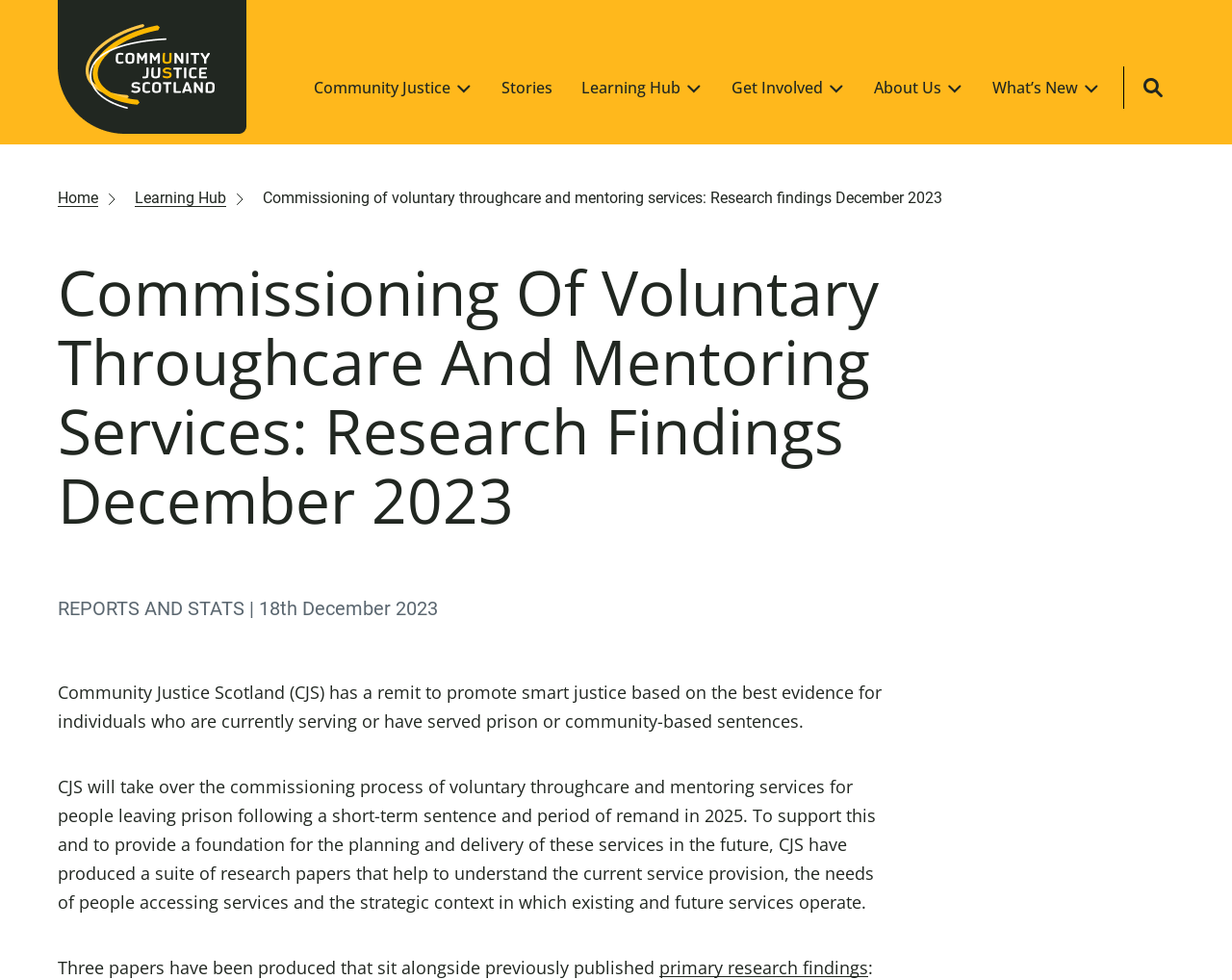Identify the bounding box coordinates for the element that needs to be clicked to fulfill this instruction: "Read the report on Commissioning of voluntary throughcare and mentoring services". Provide the coordinates in the format of four float numbers between 0 and 1: [left, top, right, bottom].

[0.213, 0.193, 0.765, 0.211]